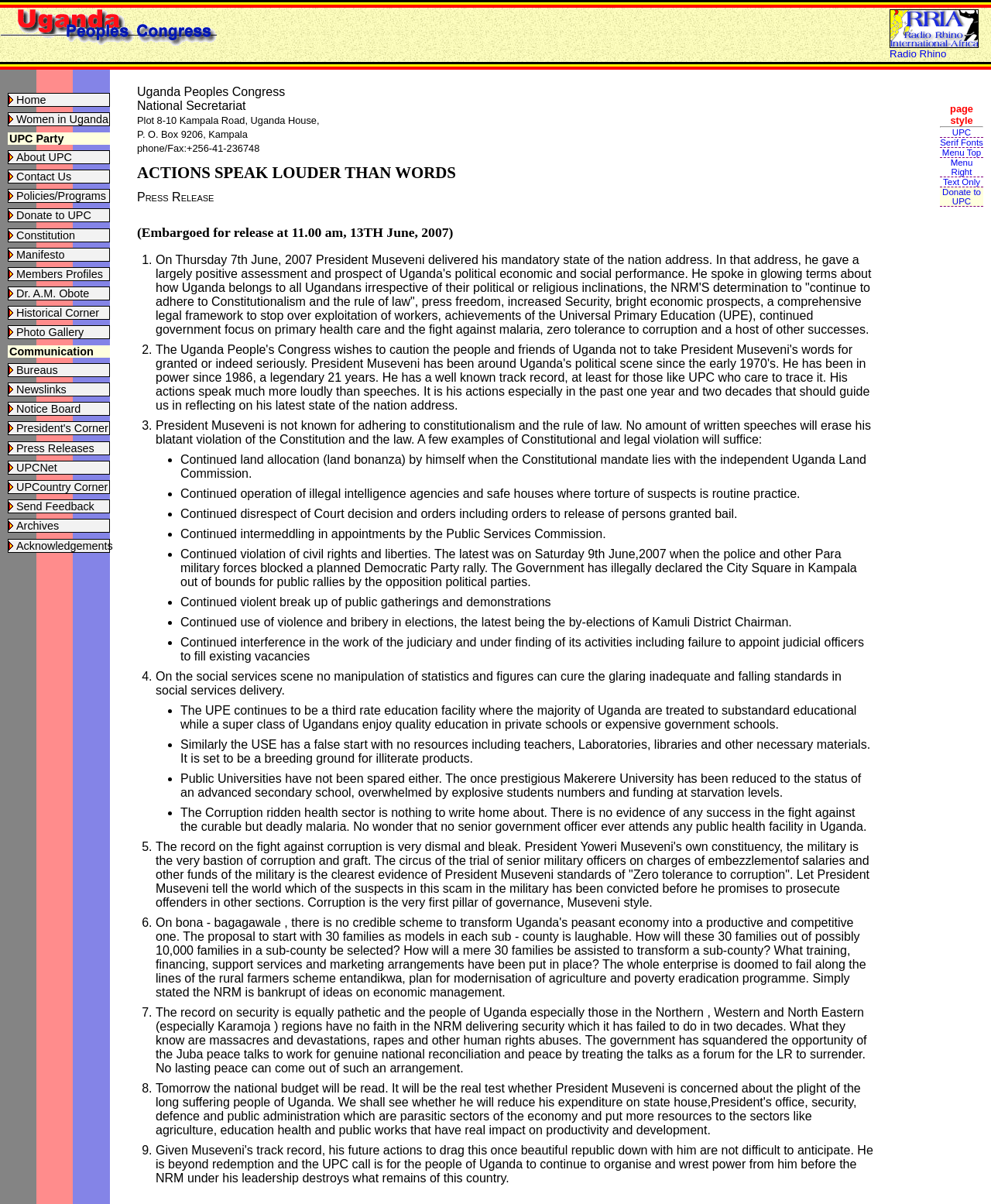What is the theme of the press release?
Could you please answer the question thoroughly and with as much detail as possible?

The theme of the press release can be inferred from the heading element with ID 71, which contains the text 'ACTIONS SPEAK LOUDER THAN WORDS'. This heading is located above the press release content, suggesting that it is the theme or title of the press release.